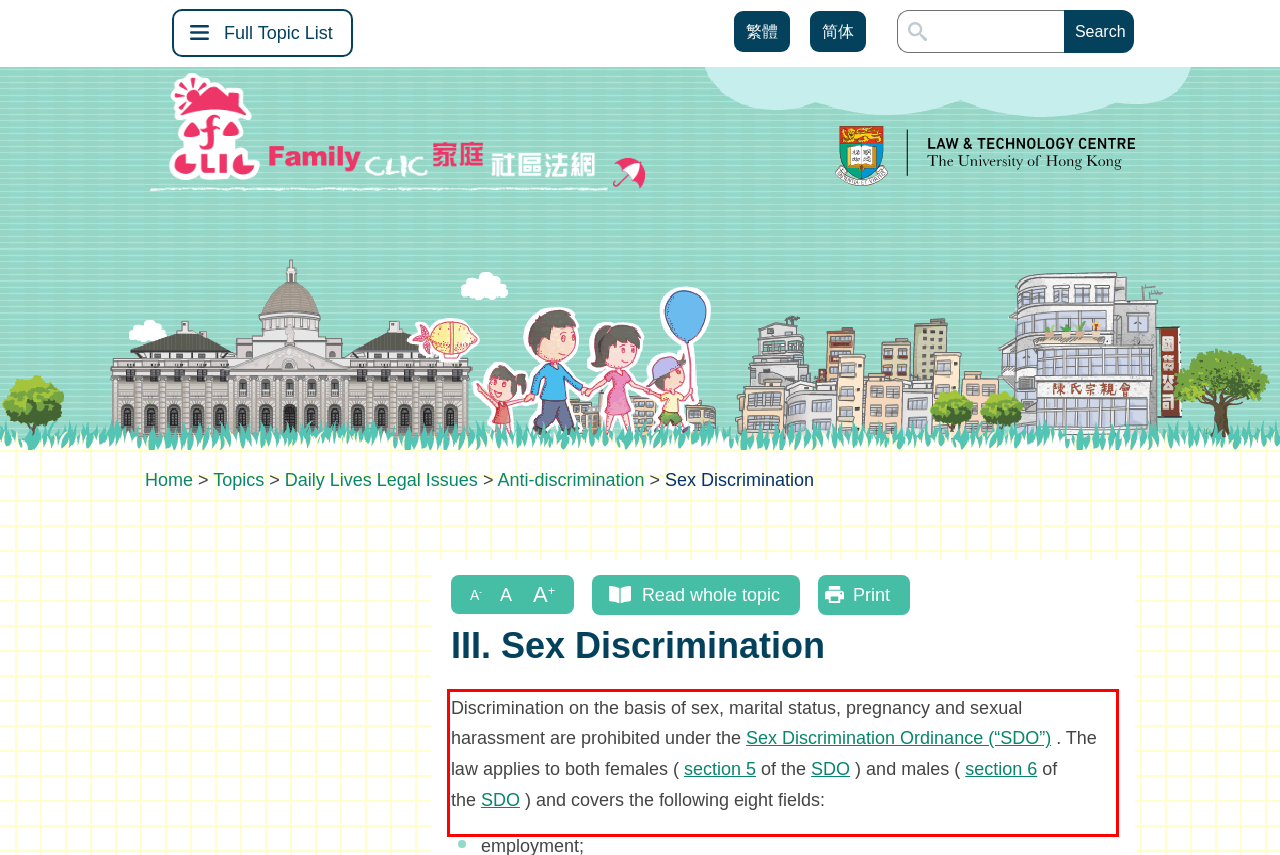Using OCR, extract the text content found within the red bounding box in the given webpage screenshot.

Discrimination on the basis of sex, marital status, pregnancy and sexual harassment are prohibited under the Sex Discrimination Ordinance (“SDO”) . The law applies to both females ( section 5 of the SDO ) and males ( section 6 of the SDO ) and covers the following eight fields: